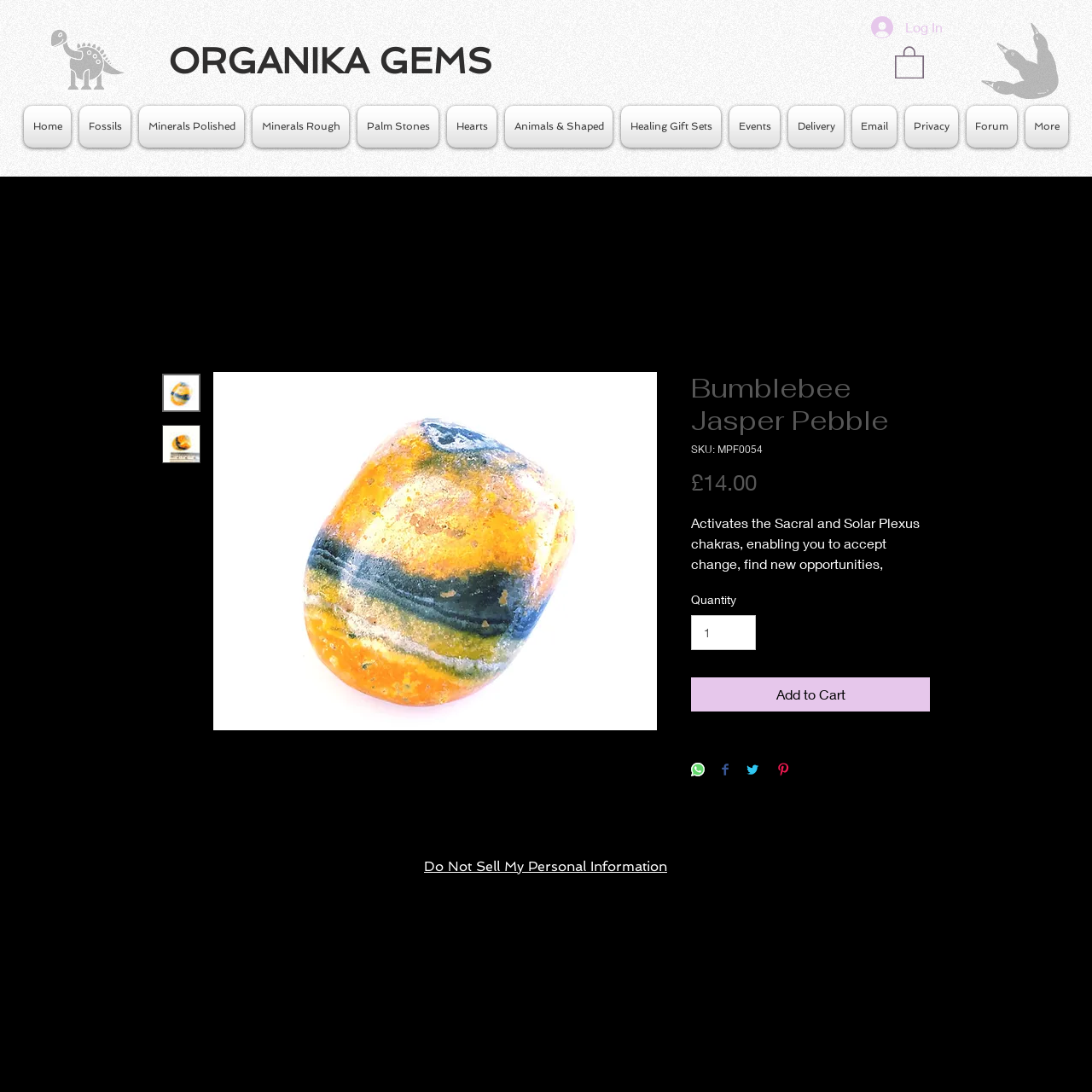Locate the bounding box coordinates of the area to click to fulfill this instruction: "Click the More button". The bounding box should be presented as four float numbers between 0 and 1, in the order [left, top, right, bottom].

[0.935, 0.097, 0.978, 0.136]